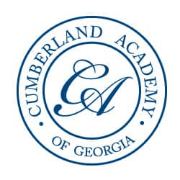Look at the image and write a detailed answer to the question: 
What is the primary color scheme of the seal?

The seal's color scheme primarily consists of a deep blue contrasted with a white background, conveying a sense of professionalism and academic integrity.